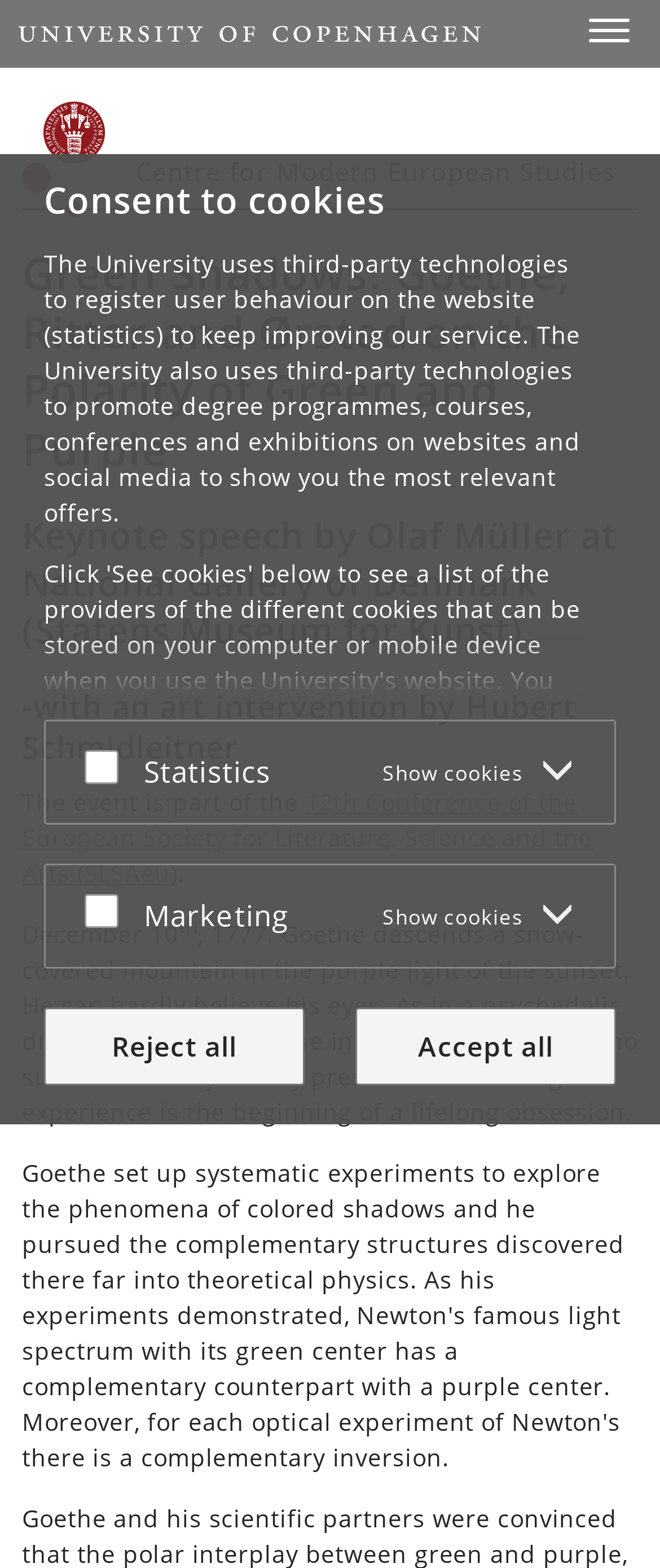Pinpoint the bounding box coordinates of the element you need to click to execute the following instruction: "View '12th Conference of the European Society for Literature, Science and the Arts (SLSAeu)'". The bounding box should be represented by four float numbers between 0 and 1, in the format [left, top, right, bottom].

[0.033, 0.501, 0.898, 0.567]